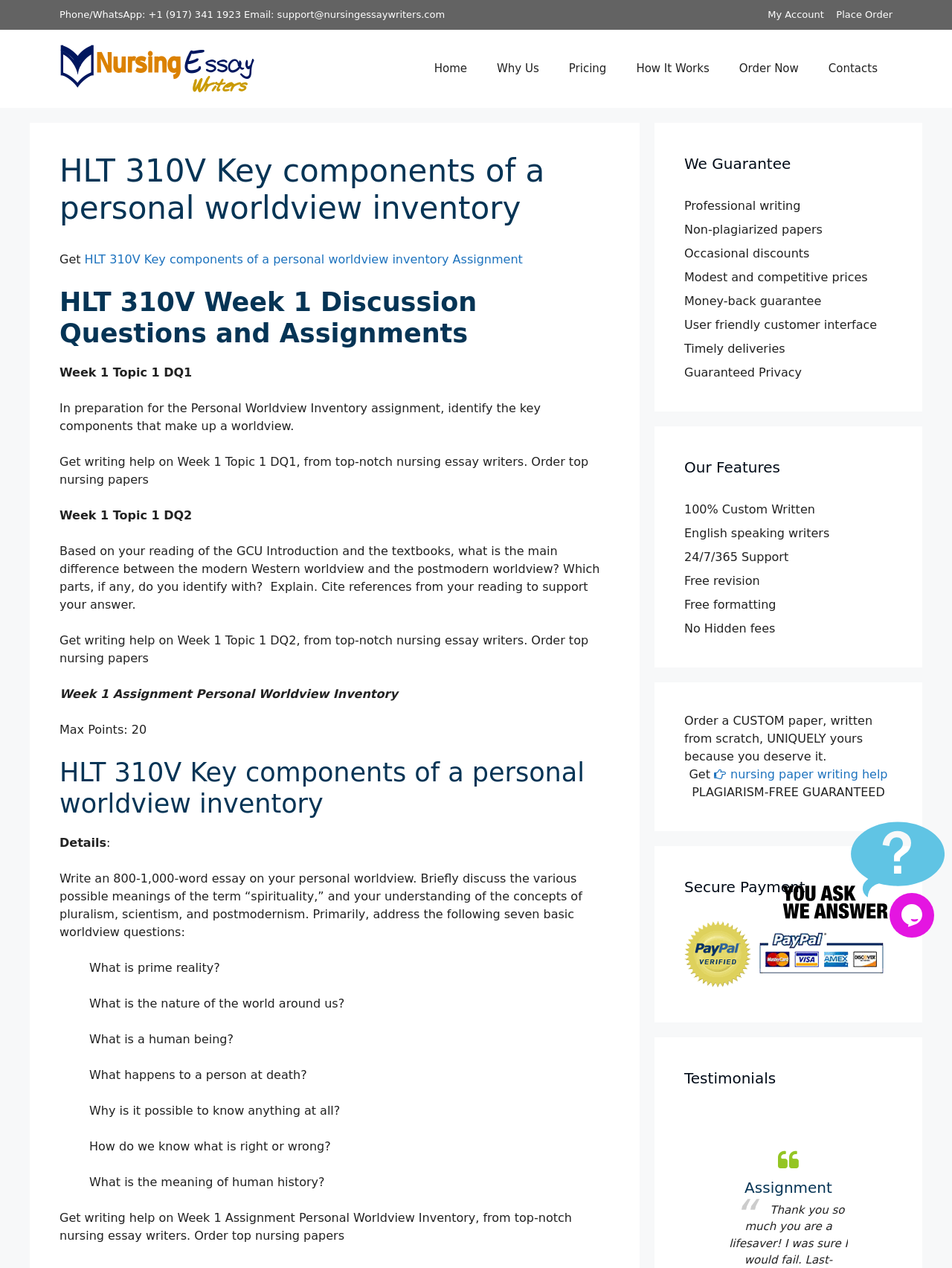Use a single word or phrase to answer the question: 
What is the guarantee for the writing service?

Money-back guarantee